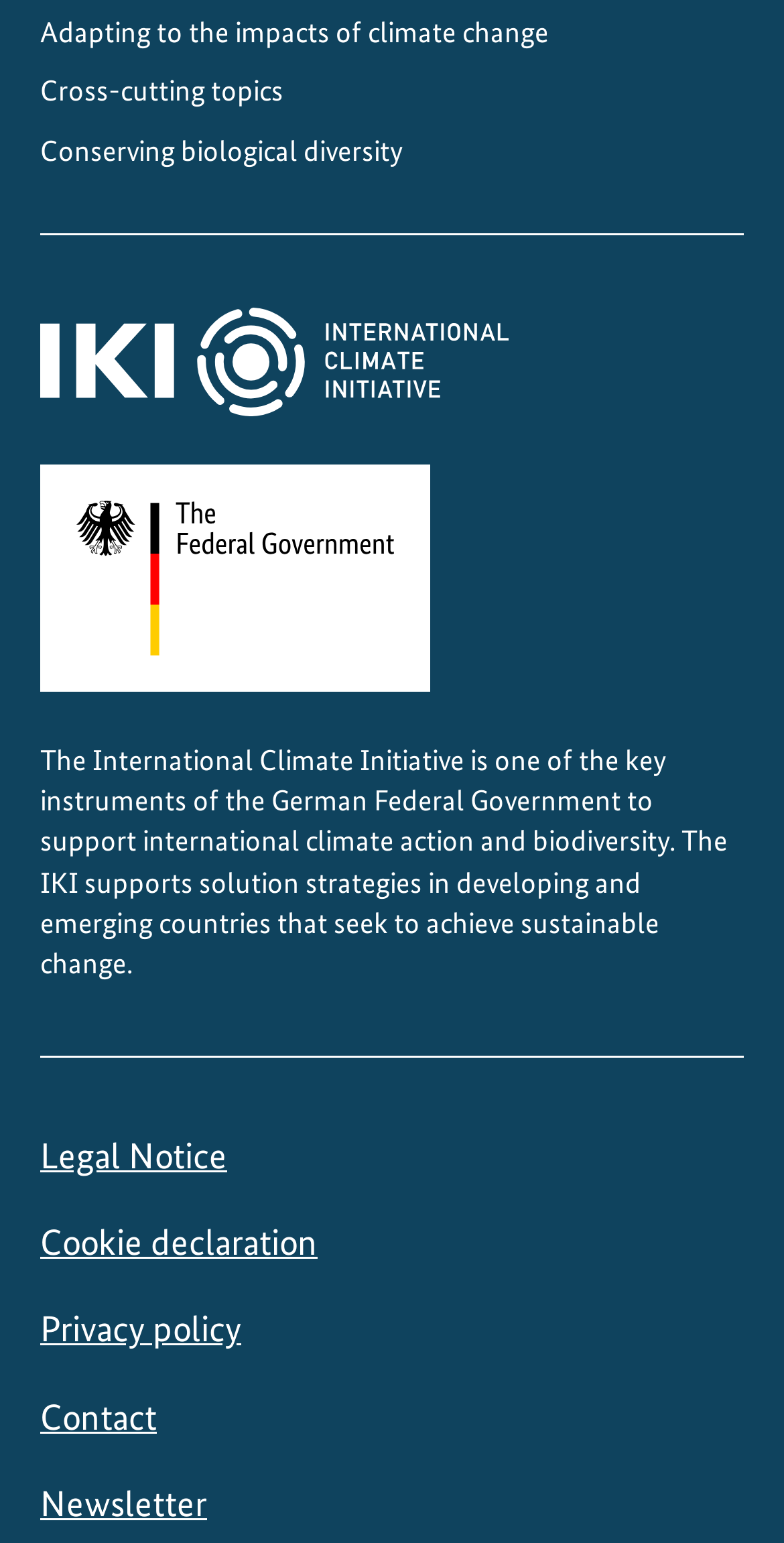Determine the bounding box coordinates for the UI element matching this description: "Conserving biological diversity".

[0.051, 0.078, 0.513, 0.116]